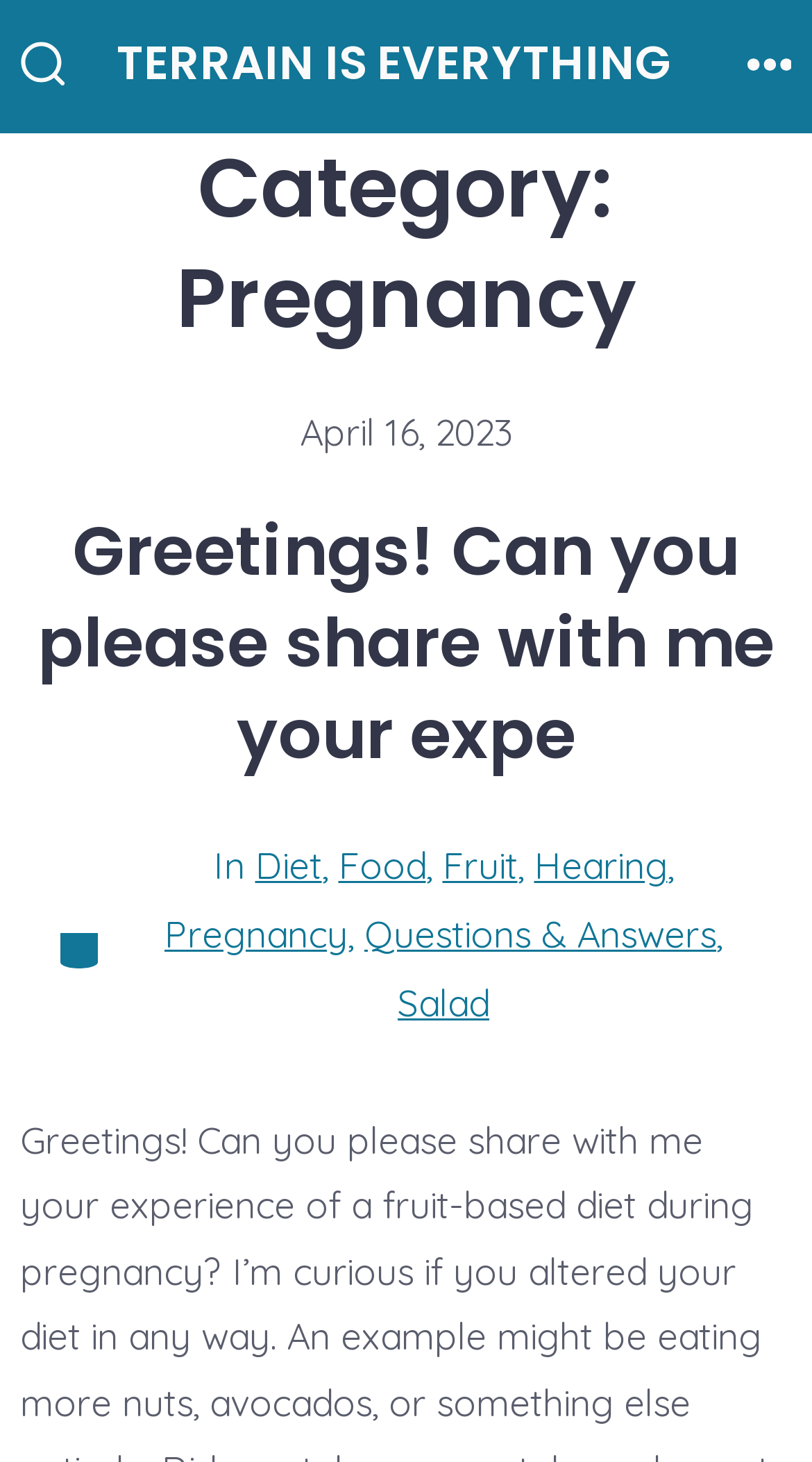What is the first word of the first article?
Refer to the image and answer the question using a single word or phrase.

Greetings